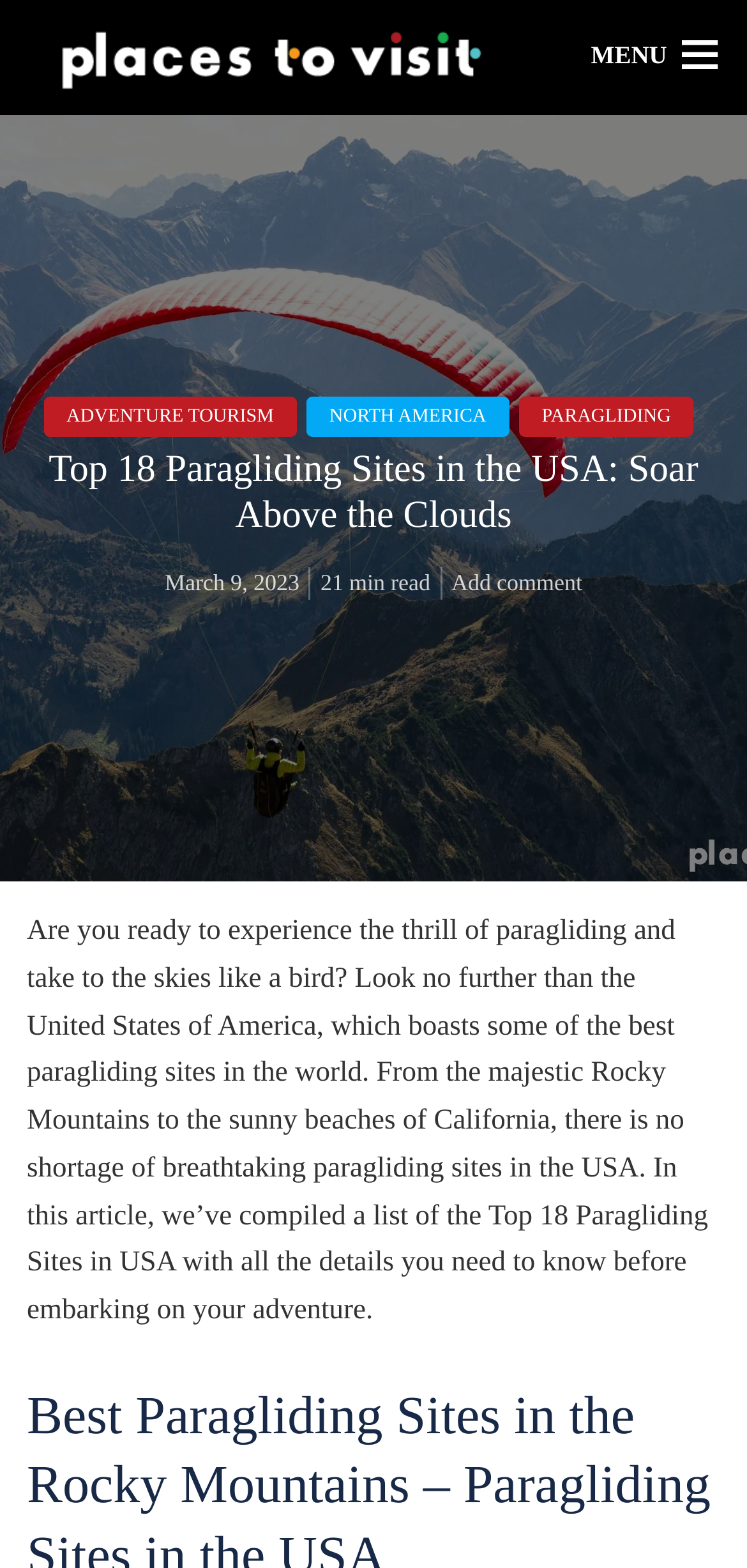Provide a one-word or one-phrase answer to the question:
What is the main topic of this webpage?

Paragliding sites in the USA